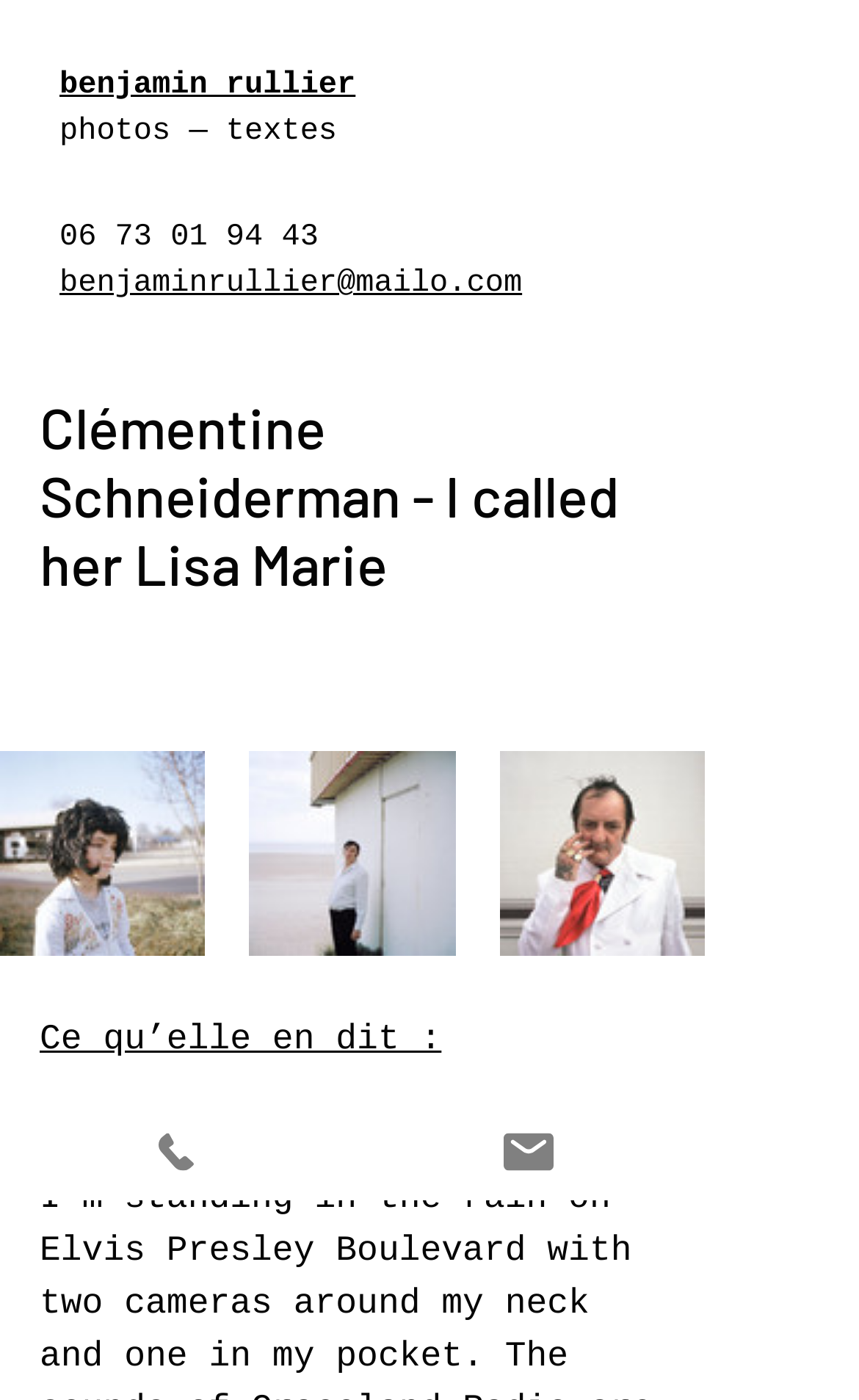What is the layout of the images on the page?
Please provide a single word or phrase answer based on the image.

Side by side